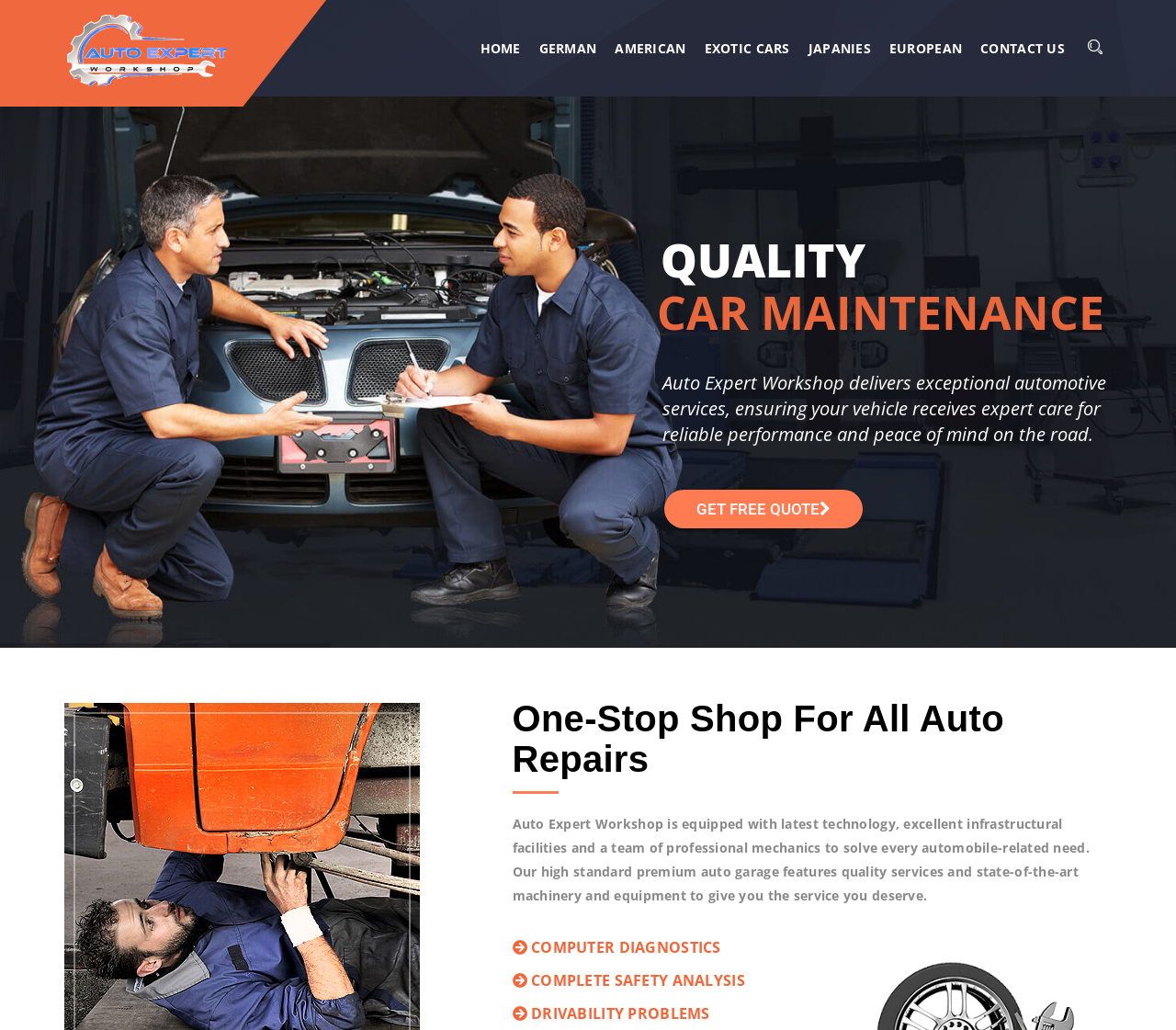Describe every aspect of the webpage comprehensively.

The webpage is titled "Auto Expert Workshop" and features a logo image with the same name at the top left corner. Below the logo, there is a navigation menu with six links: "HOME", "GERMAN", "AMERICAN", "EXOTIC CARS", "JAPANIES", and "EUROPEAN", followed by a "CONTACT US" link, all aligned horizontally across the top of the page. 

To the right of the navigation menu, there is a button with no text. 

Further down the page, there is a prominent heading that reads "One-Stop Shop For All Auto Repairs". Below this heading, there is a paragraph of text that describes the services and facilities offered by Auto Expert Workshop, including its technology, infrastructure, and team of professional mechanics.

At the bottom of the page, there are three short paragraphs or headings, each describing a specific service: "COMPUTER DIAGNOSTICS", "COMPLETE SAFETY ANALYSIS", and "DRIVABILITY PROBLEMS", all aligned vertically and positioned near the bottom of the page.